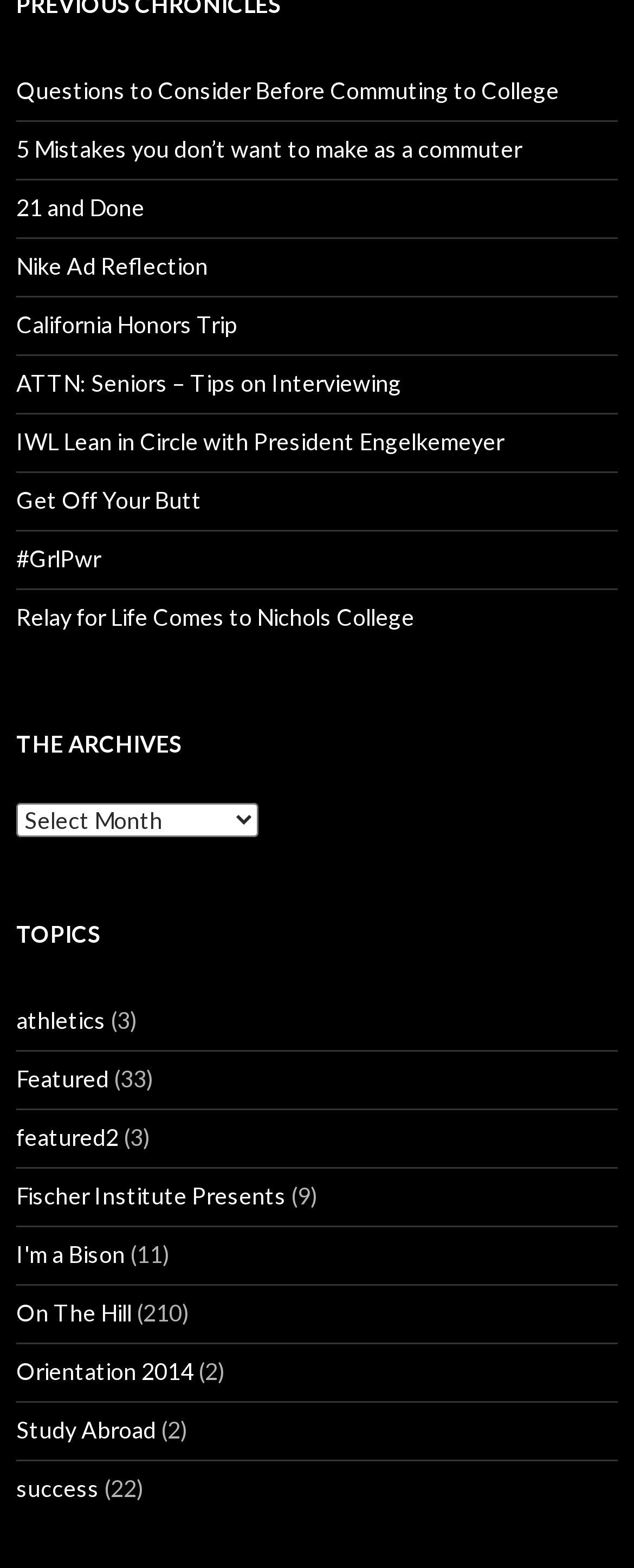Please specify the bounding box coordinates of the clickable region necessary for completing the following instruction: "Open 'IWL Lean in Circle with President Engelkemeyer'". The coordinates must consist of four float numbers between 0 and 1, i.e., [left, top, right, bottom].

[0.026, 0.273, 0.795, 0.29]